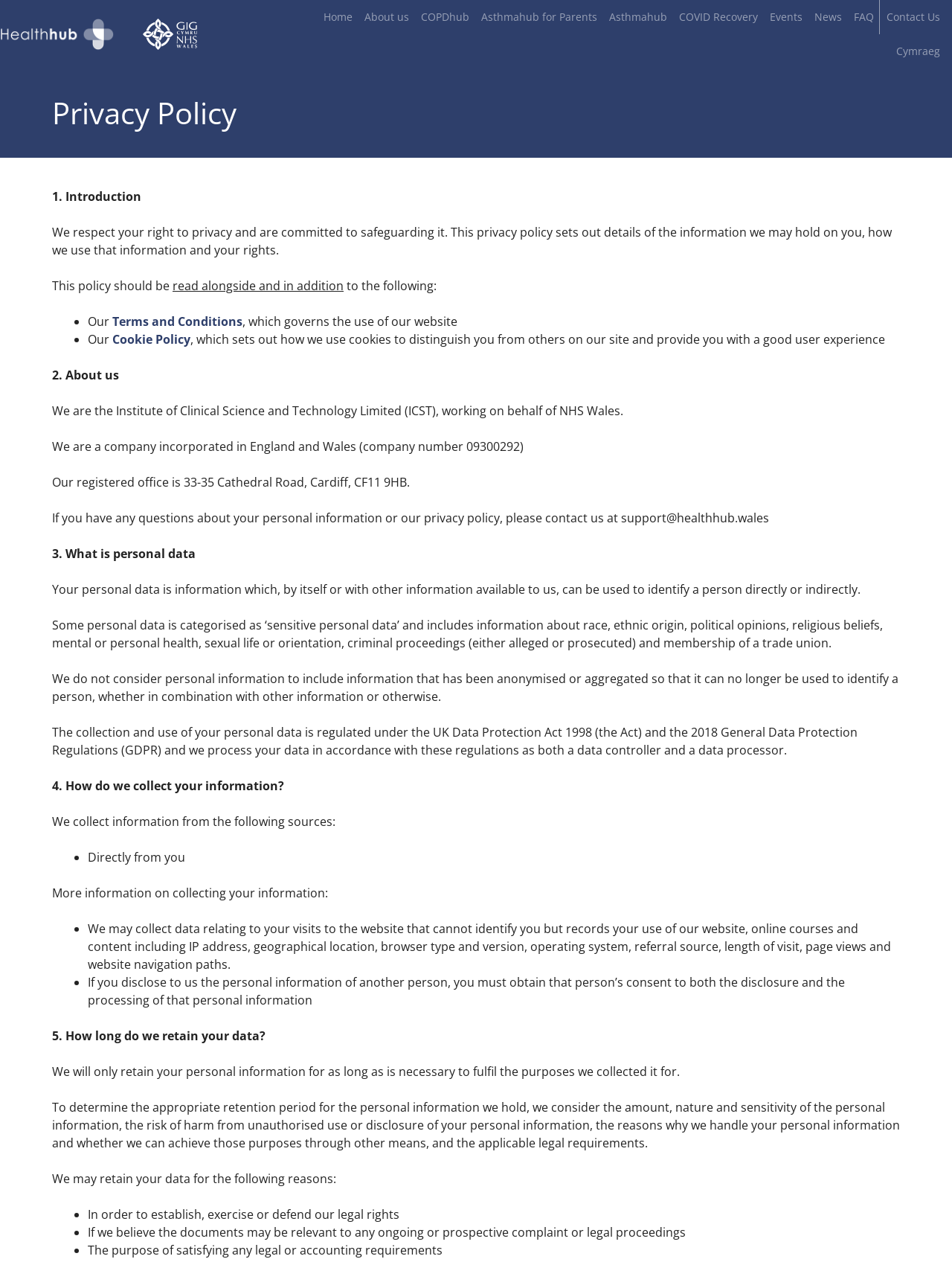Write an exhaustive caption that covers the webpage's main aspects.

This webpage is titled "Privacy Policy – Healthhub" and features a Healthhub logo at the top left corner, accompanied by an NHS logo to its right. Below these logos, there is a navigation menu with 11 links: "Home", "About us", "COPDhub", "Asthmahub for Parents", "Asthmahub", "COVID Recovery", "Events", "News", "FAQ", "Contact Us", and "Cymraeg".

The main content of the webpage is divided into sections, each with a heading. The first section is titled "Privacy Policy" and provides an introduction to the privacy policy, explaining that it outlines how the website handles personal information and user rights.

The following sections are titled "1. Introduction", "2. About us", "3. What is personal data", "4. How do we collect your information?", and "5. How long do we retain your data?". Each section contains paragraphs of text that provide detailed information about the website's privacy policy, including how personal data is collected, used, and retained.

Throughout the webpage, there are bullet points and lists that break up the text and provide additional information. The text is dense and informative, suggesting that the webpage is intended to provide a comprehensive overview of the website's privacy policy.